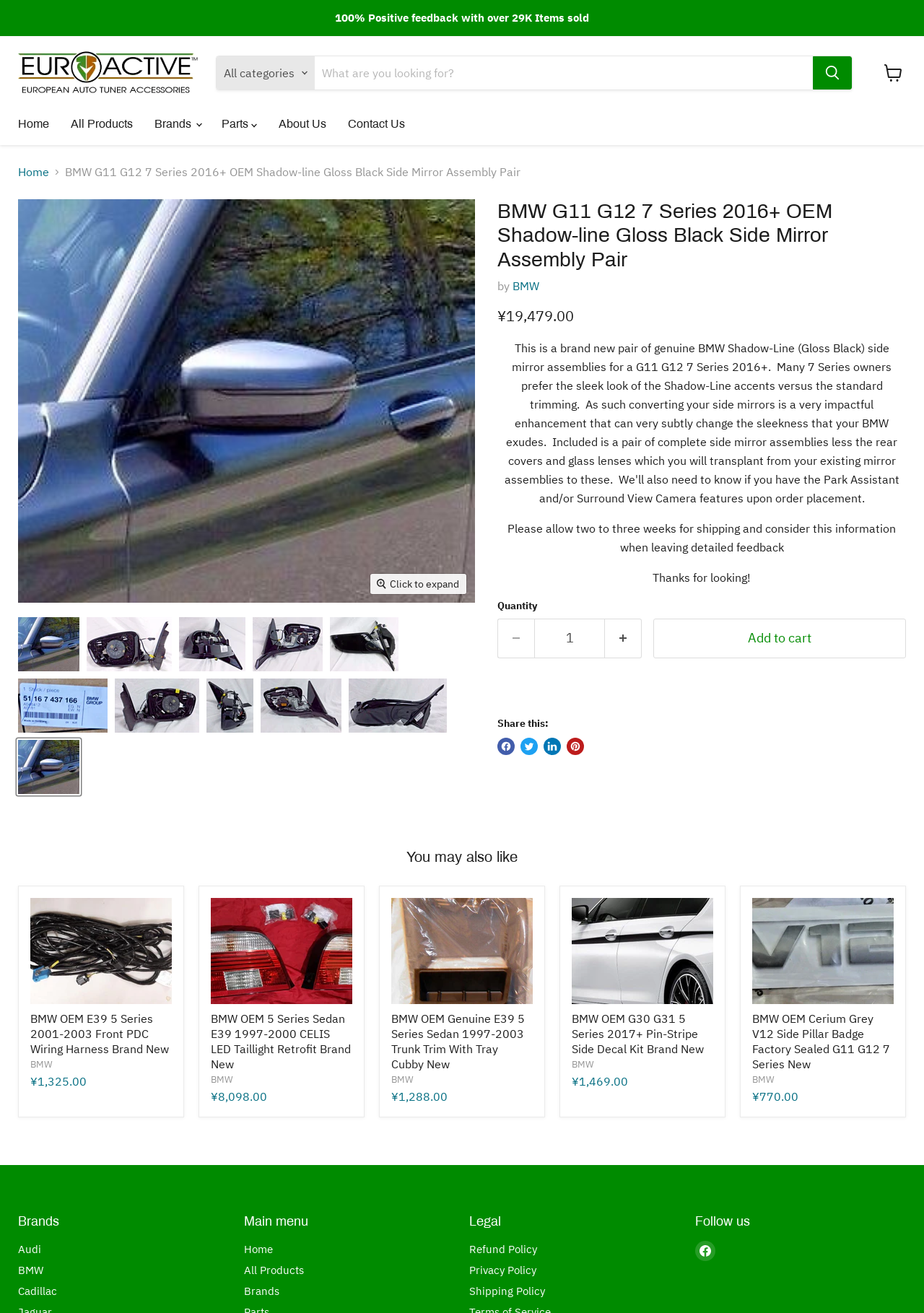Using the provided element description: "Home", identify the bounding box coordinates. The coordinates should be four floats between 0 and 1 in the order [left, top, right, bottom].

[0.264, 0.946, 0.295, 0.956]